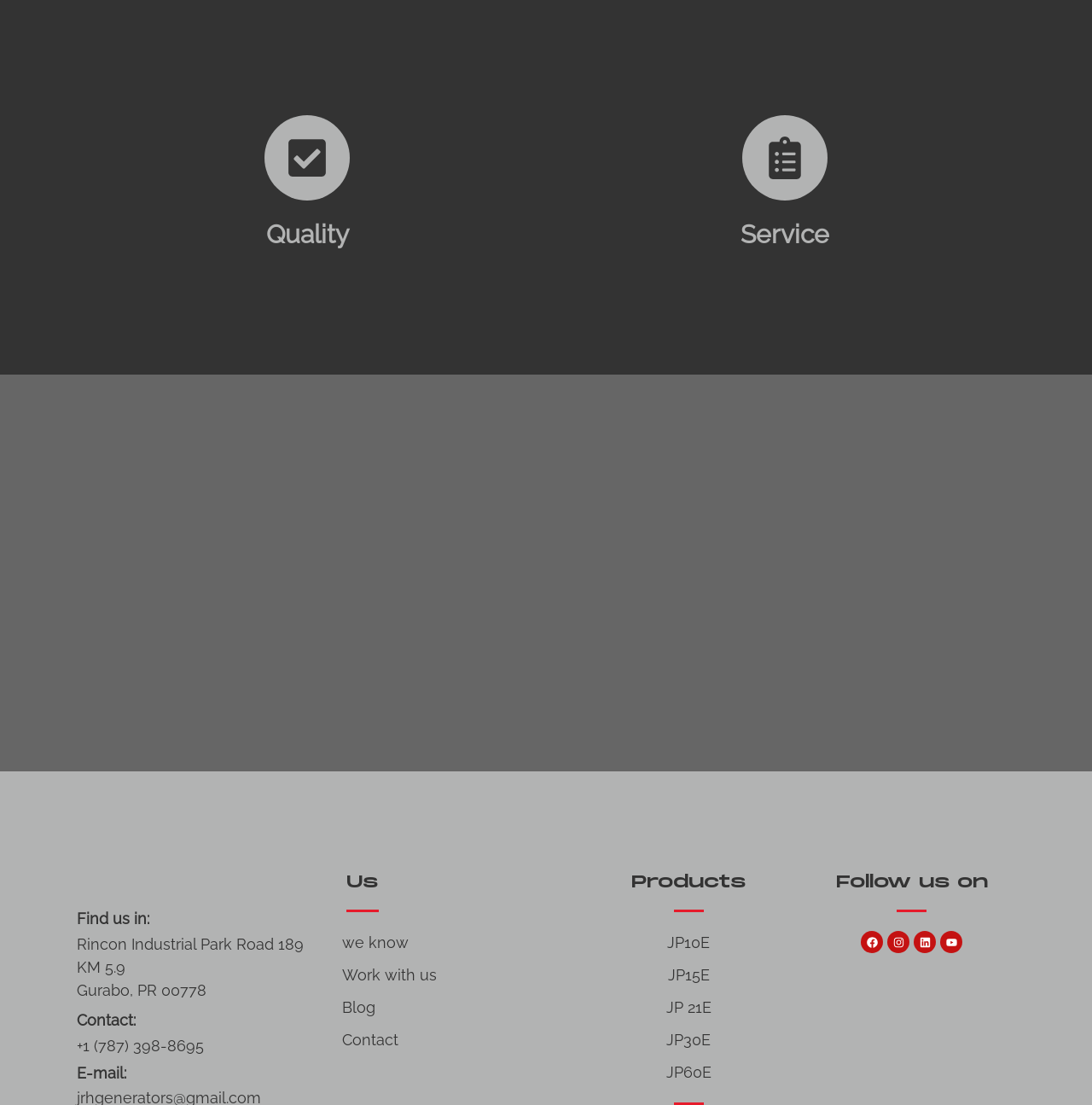Please identify the coordinates of the bounding box that should be clicked to fulfill this instruction: "Click the JRH Power Generator logo".

[0.07, 0.758, 0.298, 0.806]